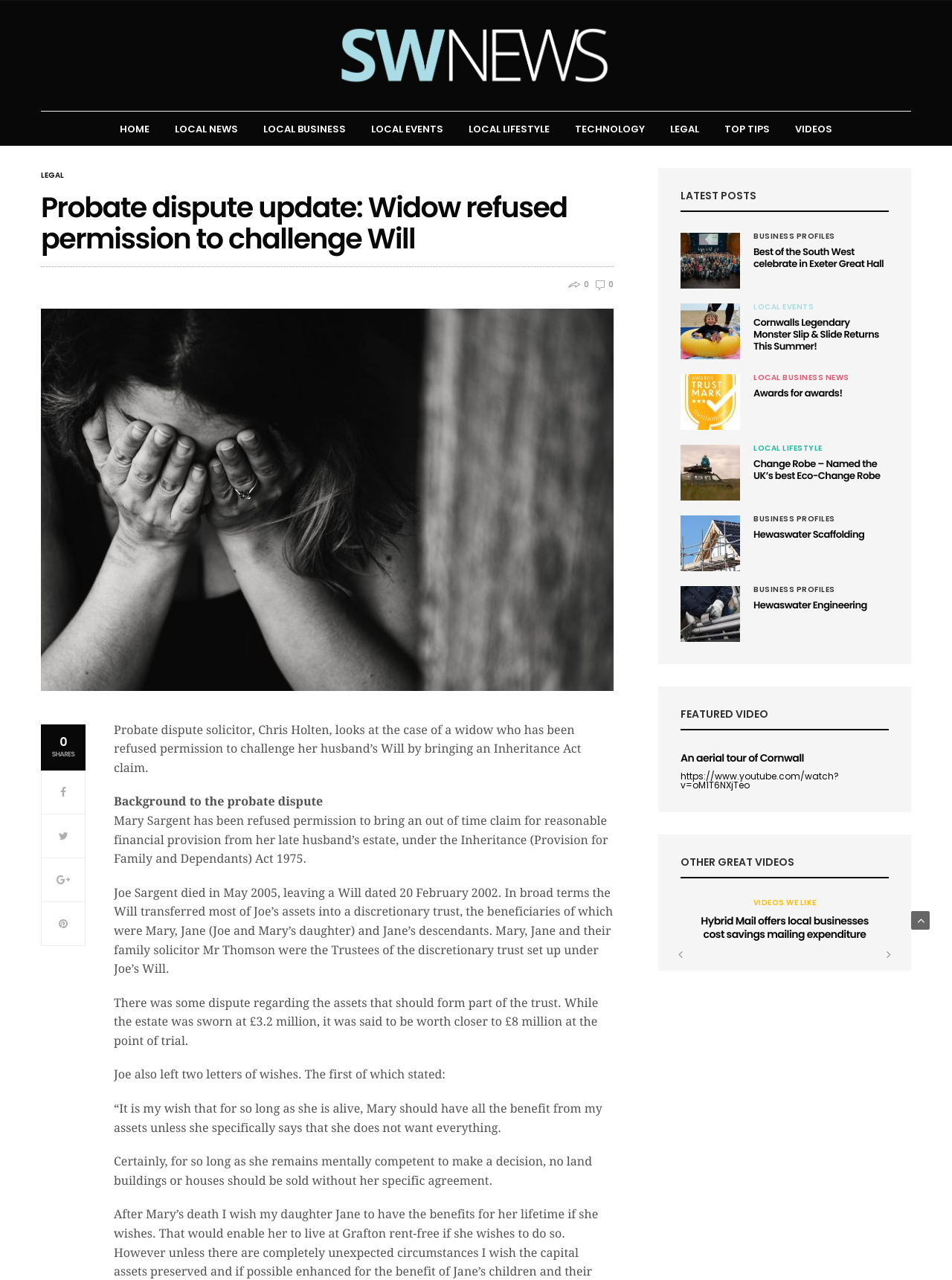Using the information in the image, give a detailed answer to the following question: What is the name of the solicitor who wrote the probate dispute update?

I read the text in the webpage and found the name 'Chris Holten' mentioned as the probate dispute solicitor who wrote the update.